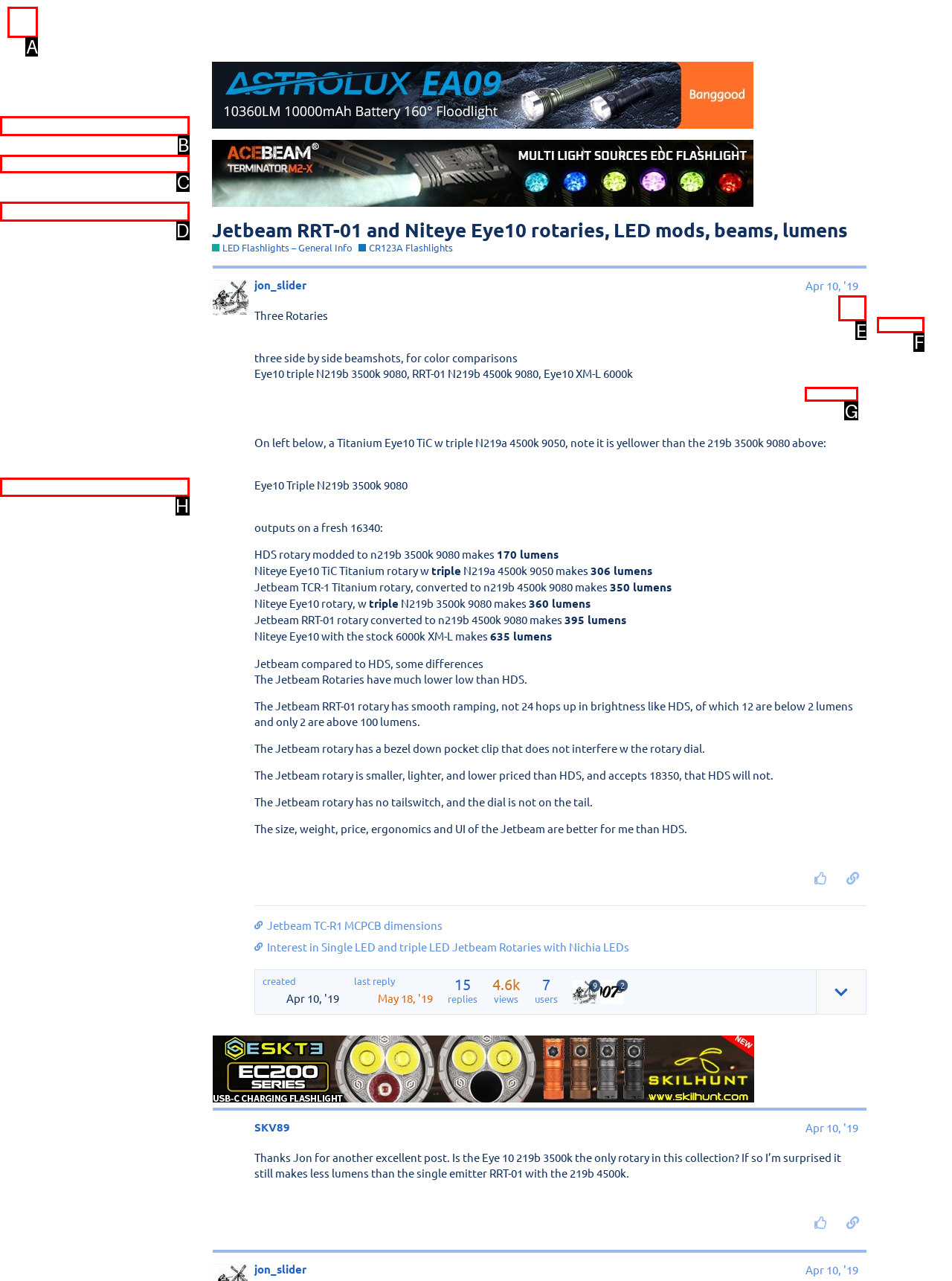Which HTML element should be clicked to complete the task: Click the 'More' button? Answer with the letter of the corresponding option.

C